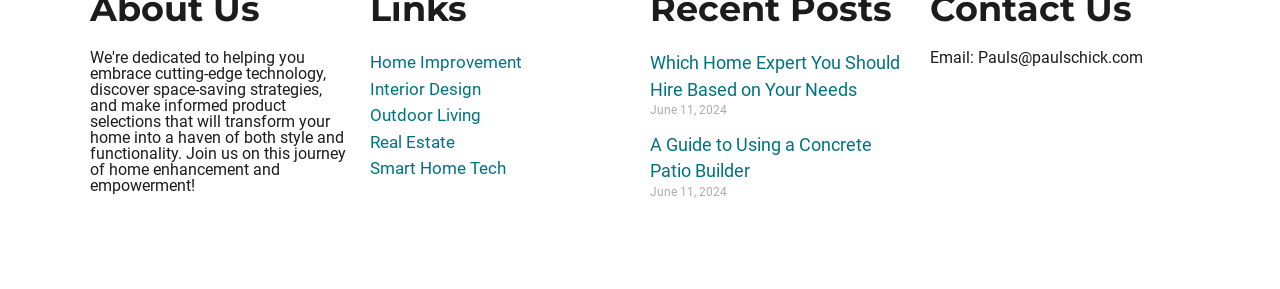Locate the bounding box coordinates of the segment that needs to be clicked to meet this instruction: "Click on Home Improvement".

[0.289, 0.181, 0.408, 0.251]